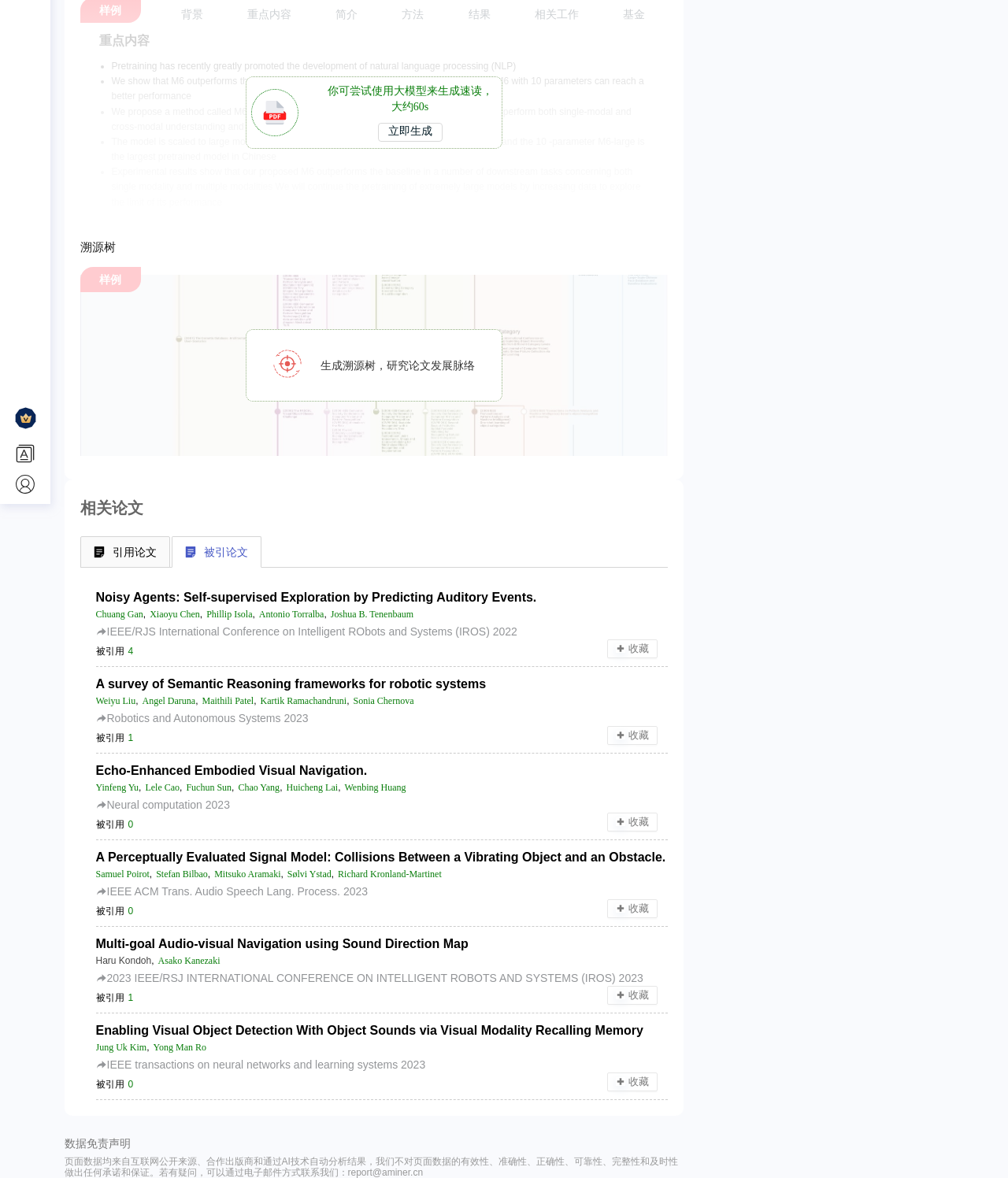Bounding box coordinates should be provided in the format (top-left x, top-left y, bottom-right x, bottom-right y) with all values between 0 and 1. Identify the bounding box for this UI element: Fuchun Sun

[0.185, 0.662, 0.23, 0.674]